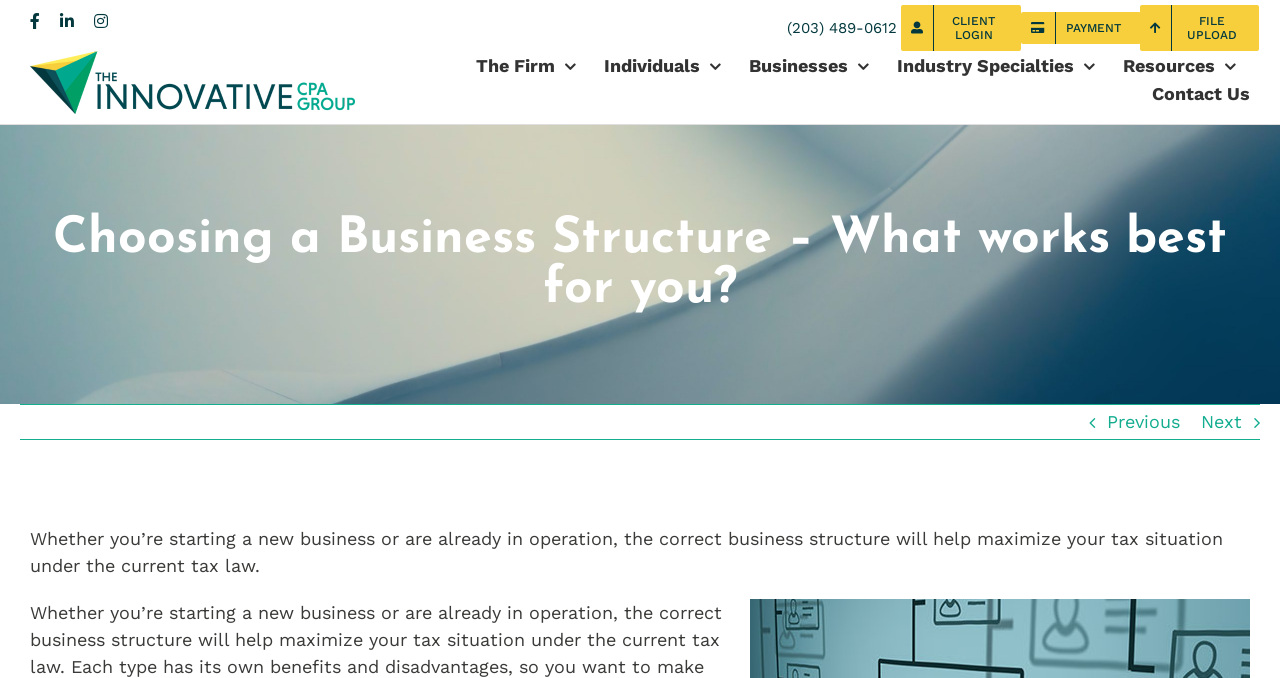Using the information from the screenshot, answer the following question thoroughly:
What is the phone number on the webpage?

I found the phone number by looking at the links on the top right corner of the webpage, and I saw the link '(203) 489-0612' which is likely to be the phone number.